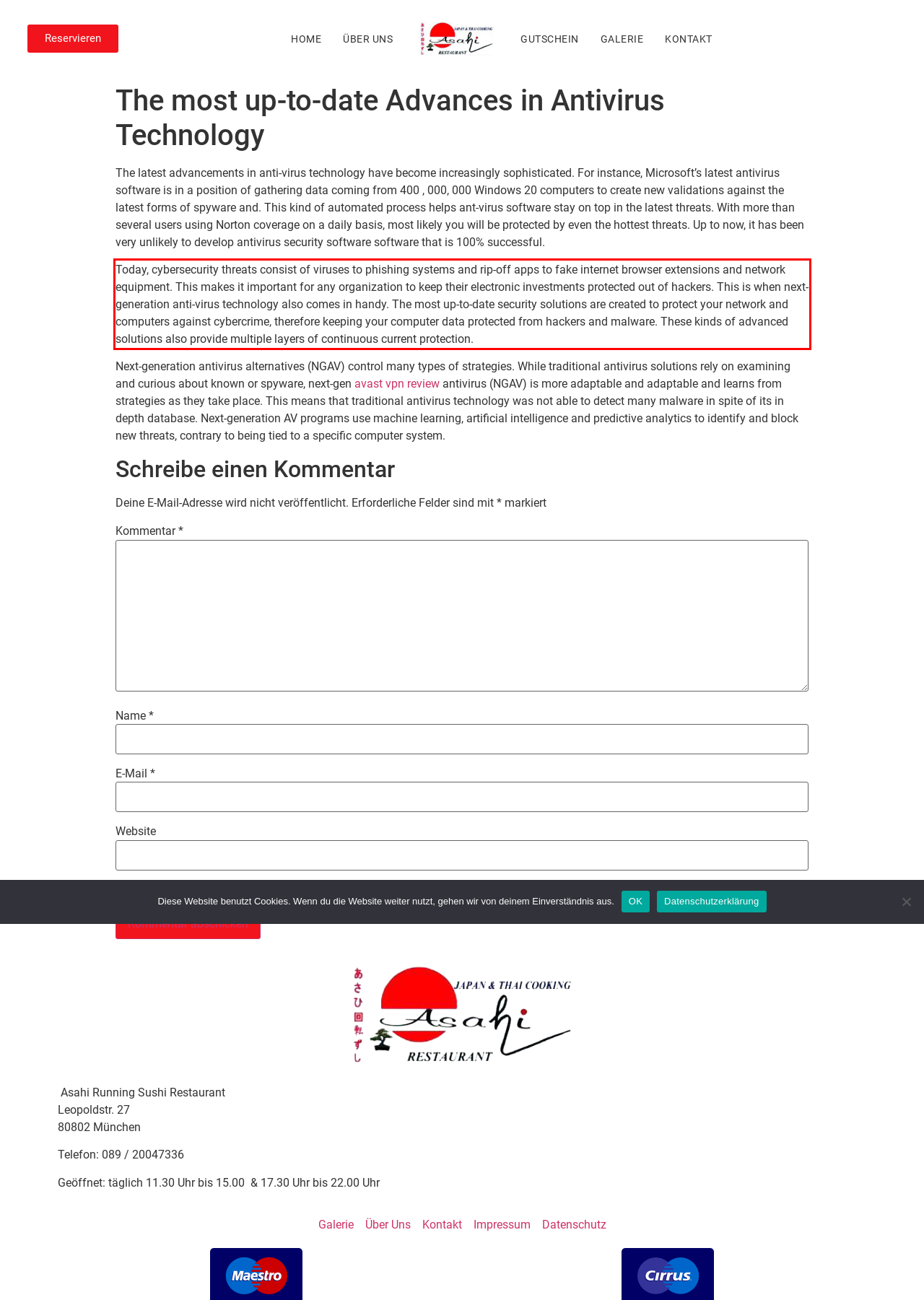Please perform OCR on the text content within the red bounding box that is highlighted in the provided webpage screenshot.

Today, cybersecurity threats consist of viruses to phishing systems and rip-off apps to fake internet browser extensions and network equipment. This makes it important for any organization to keep their electronic investments protected out of hackers. This is when next-generation anti-virus technology also comes in handy. The most up-to-date security solutions are created to protect your network and computers against cybercrime, therefore keeping your computer data protected from hackers and malware. These kinds of advanced solutions also provide multiple layers of continuous current protection.